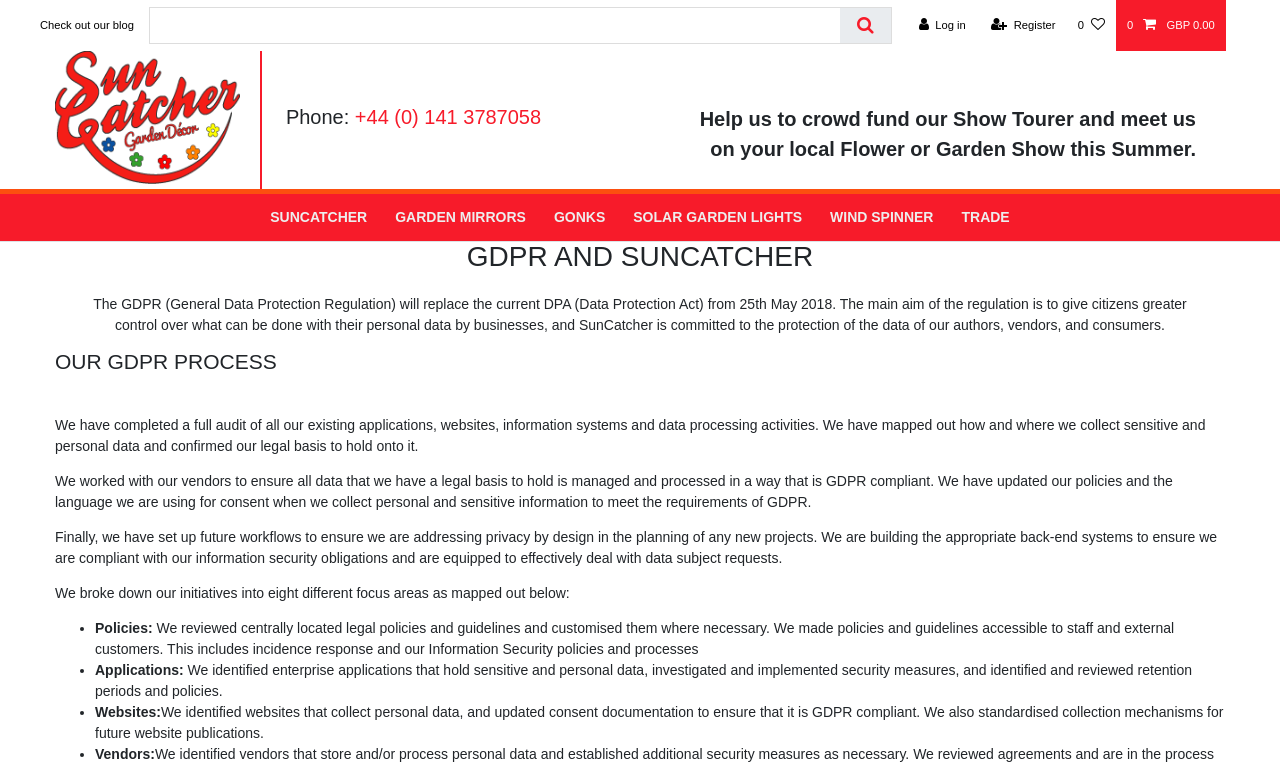Respond with a single word or phrase:
What is the main topic of this webpage?

GDPR